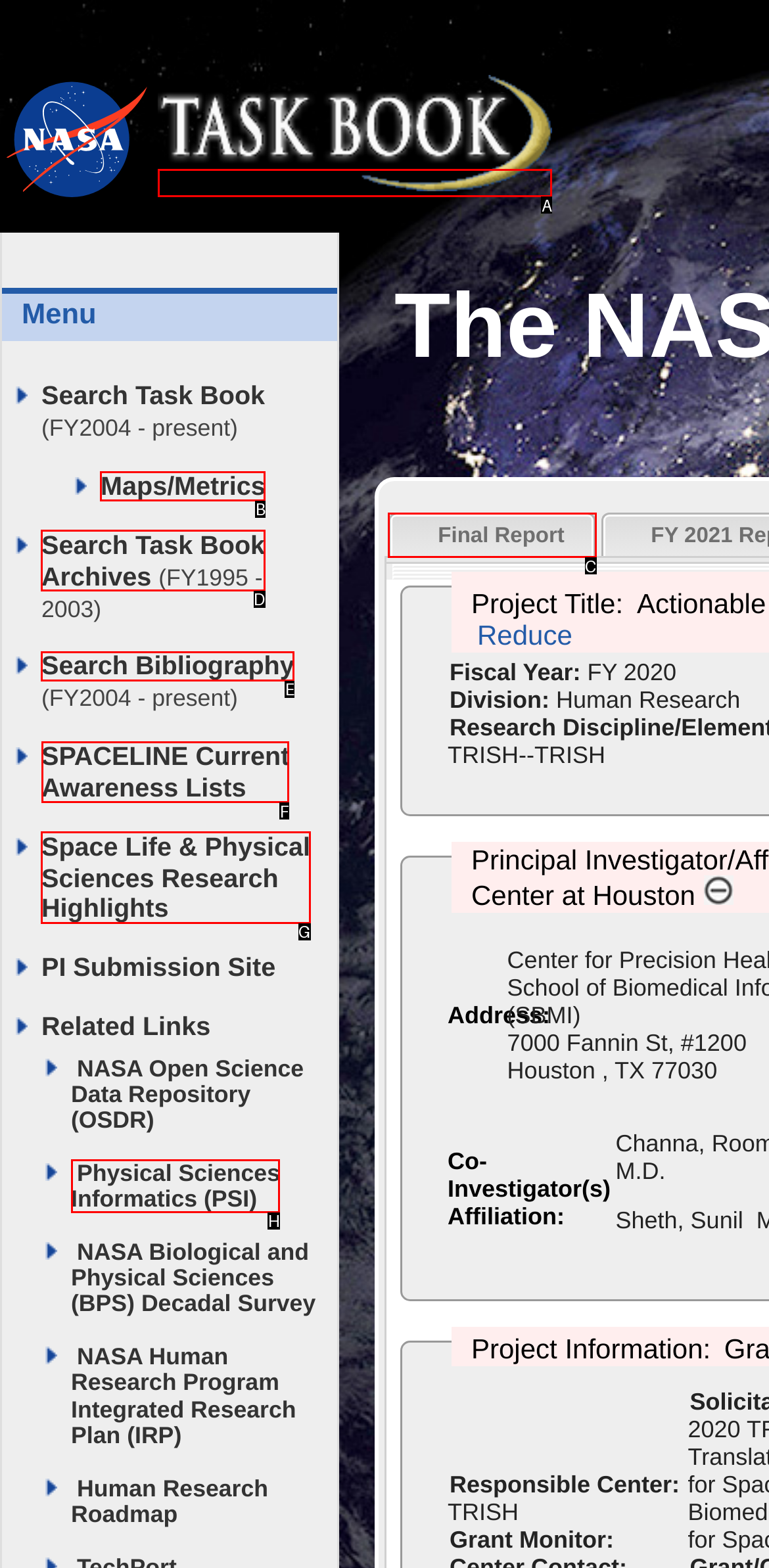Determine the right option to click to perform this task: Click the 'SPACELINE Current Awareness Lists' link
Answer with the correct letter from the given choices directly.

F